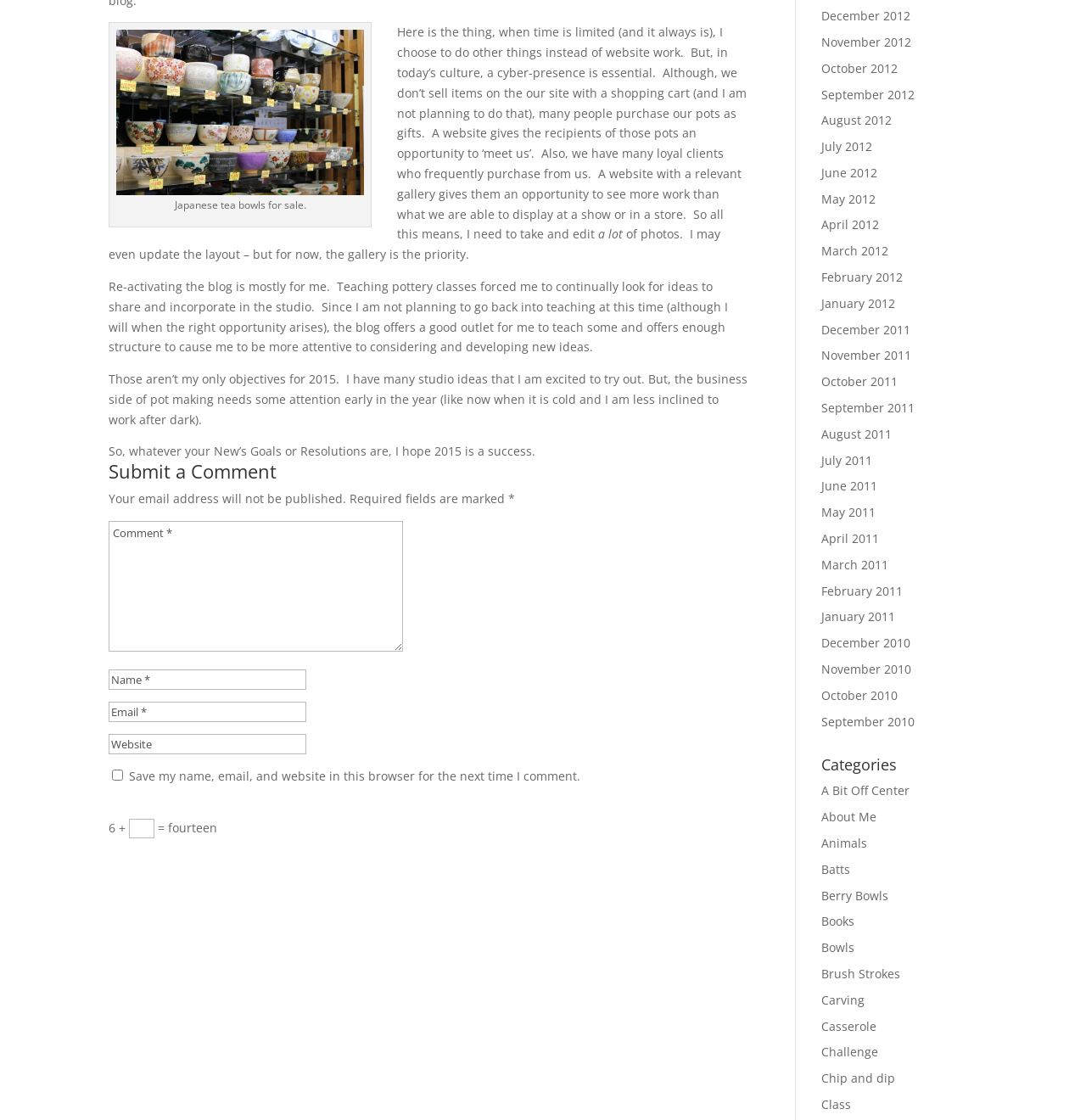Locate the bounding box coordinates of the area where you should click to accomplish the instruction: "View posts in the 'A Bit Off Center' category".

[0.756, 0.699, 0.838, 0.713]